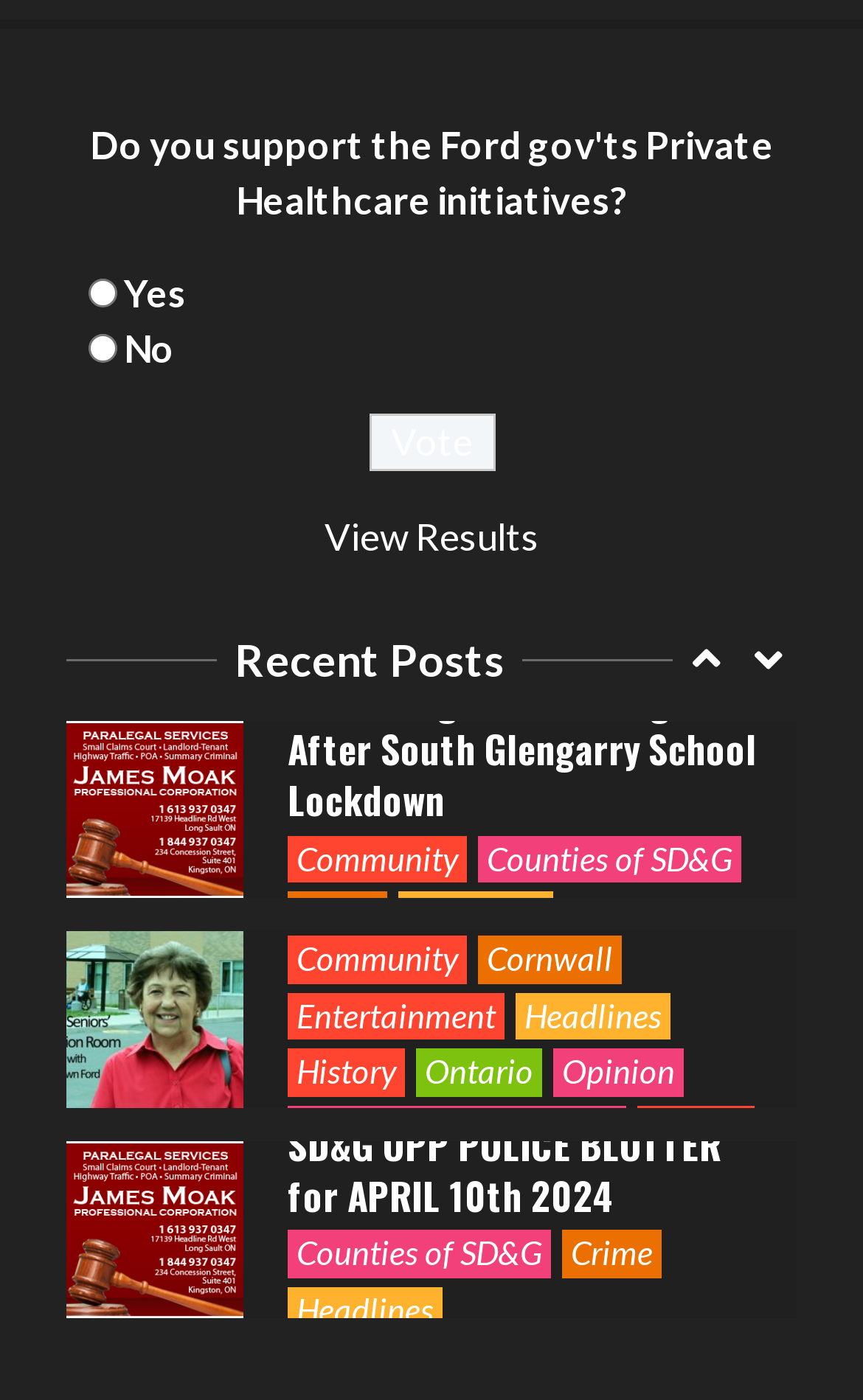Please specify the bounding box coordinates of the clickable region necessary for completing the following instruction: "Explore Metal Business Cards". The coordinates must consist of four float numbers between 0 and 1, i.e., [left, top, right, bottom].

None